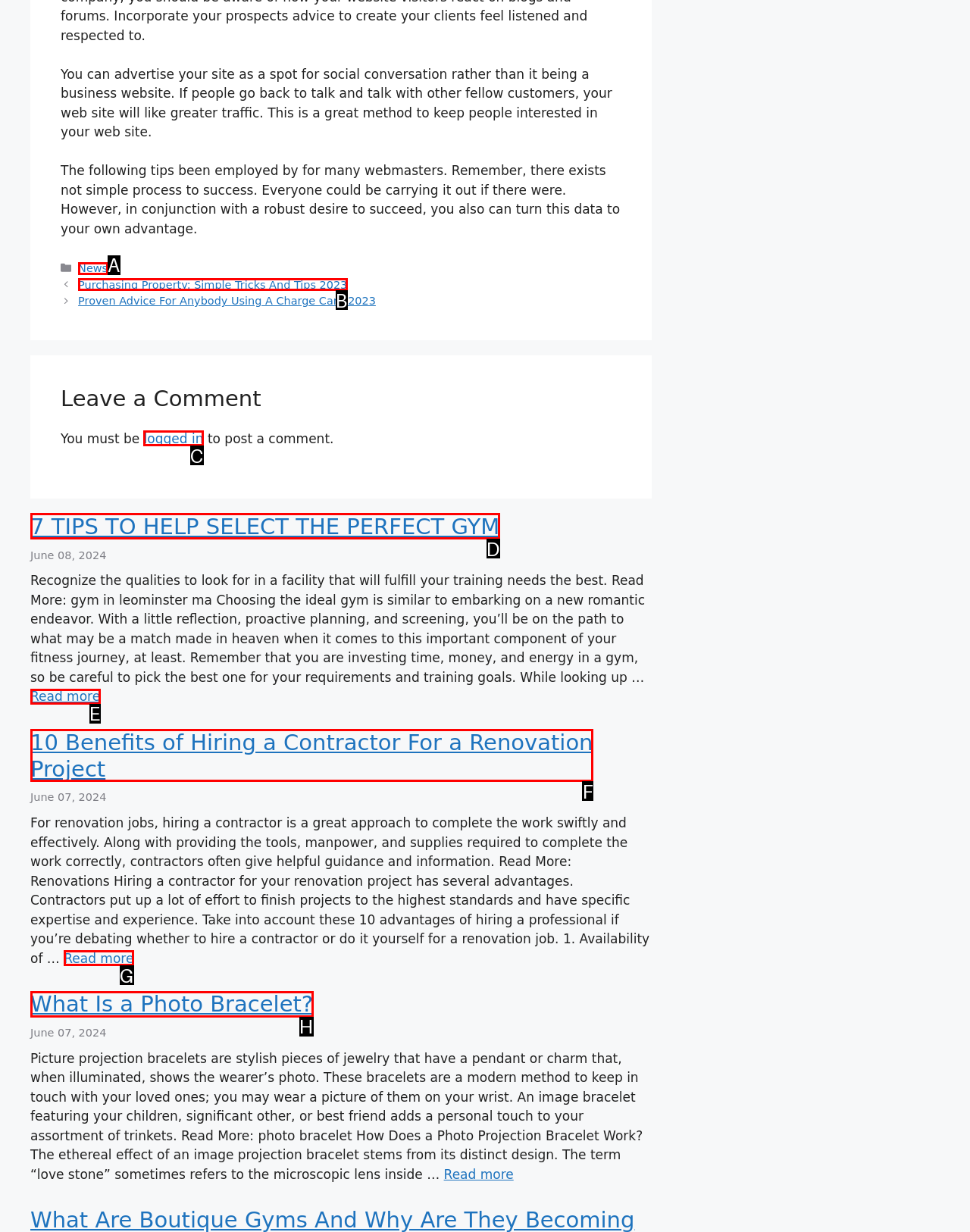Based on the description What Is a Photo Bracelet?, identify the most suitable HTML element from the options. Provide your answer as the corresponding letter.

H